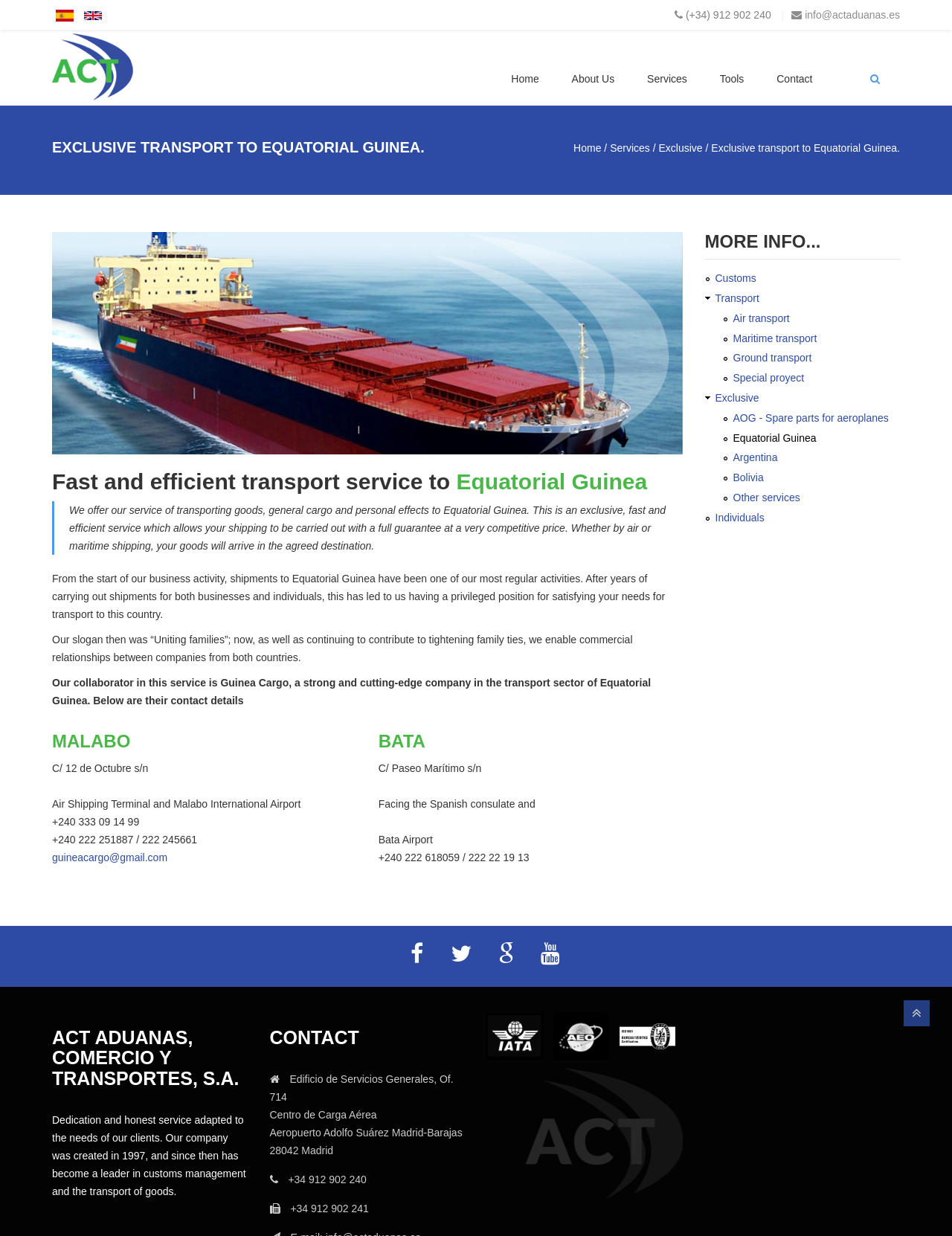Using the information in the image, give a comprehensive answer to the question: 
What are the two locations mentioned for Guinea Cargo?

The webpage provides contact details for Guinea Cargo, including addresses in Malabo and Bata, indicating that these are the two locations where Guinea Cargo operates.